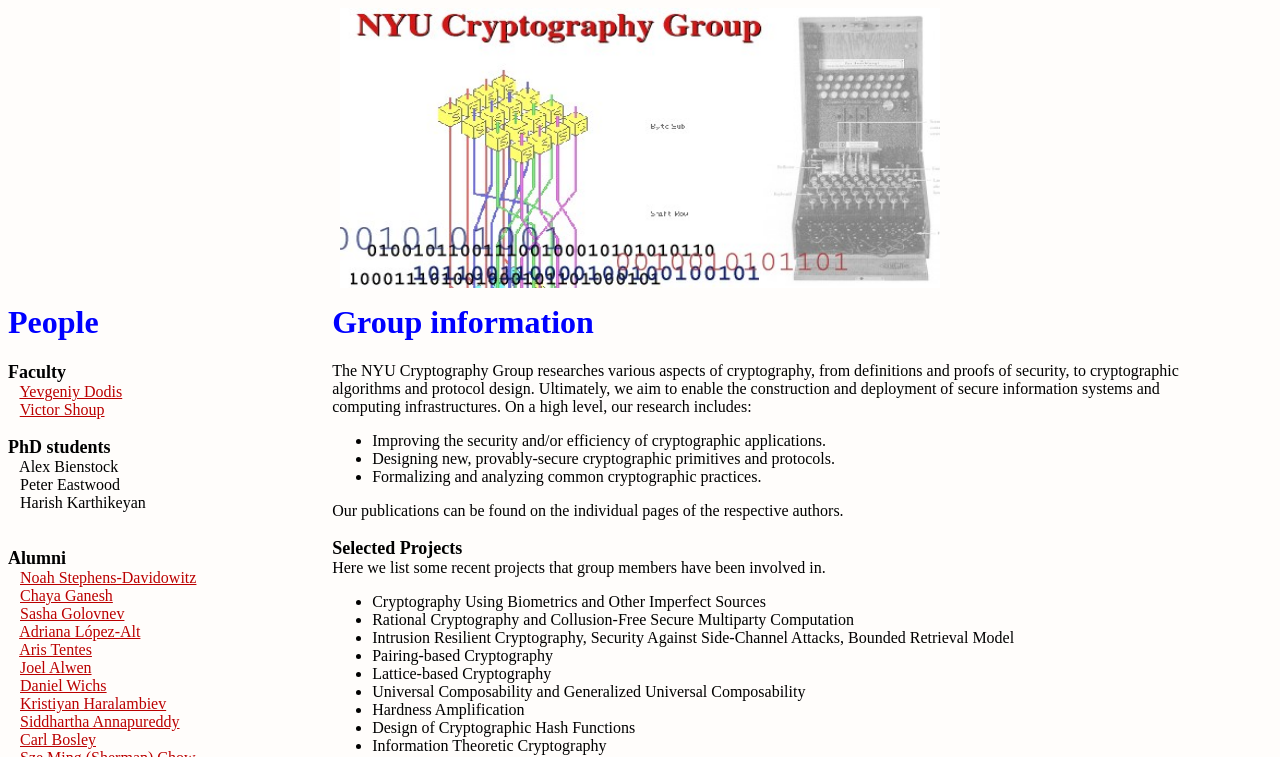Given the webpage screenshot, identify the bounding box of the UI element that matches this description: "Sasha Golovnev".

[0.016, 0.8, 0.097, 0.822]